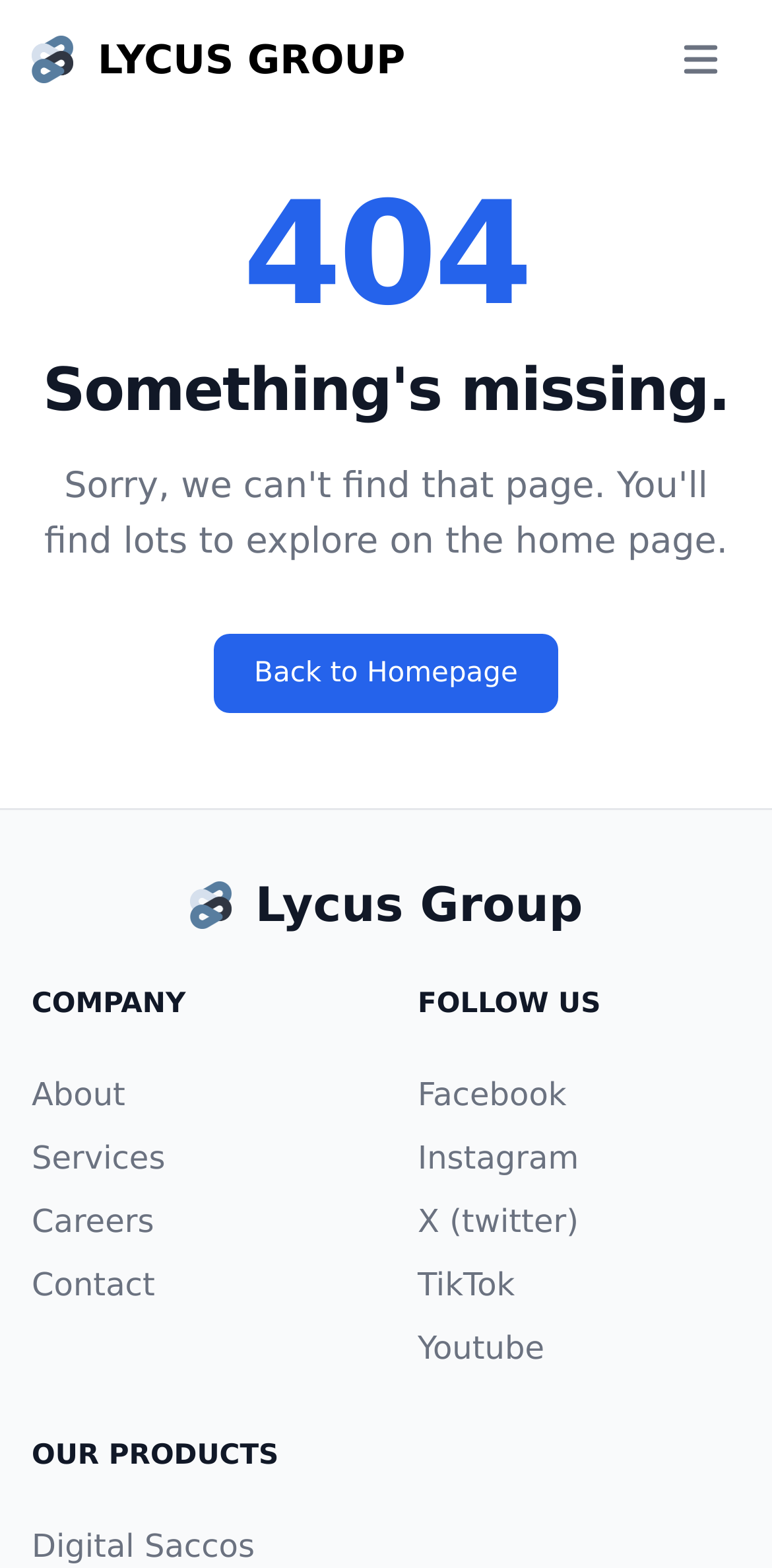Locate the bounding box coordinates of the element I should click to achieve the following instruction: "Open the main menu".

[0.856, 0.013, 0.959, 0.063]